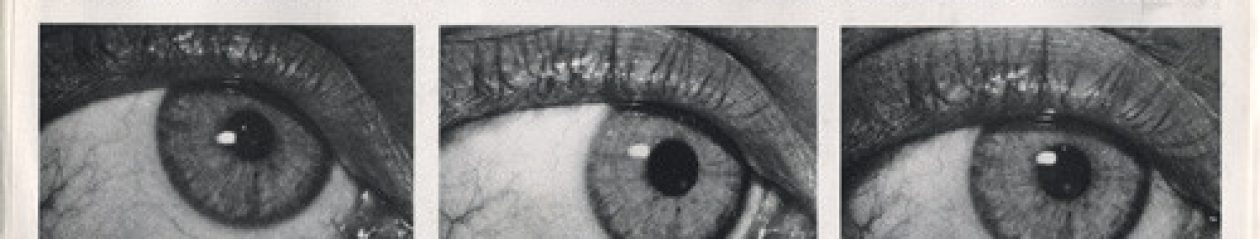Break down the image into a detailed narrative.

The image showcases a series of three close-up photographs of an eye, presented in a horizontally aligned format. Each photograph captures intricate details of the iris and pupil, revealing variations that suggest different states or reactions, such as light exposure. The images emphasize the texture of the eyelashes and the surrounding skin, illuminated by a soft light that enhances the eye's features. This striking visual representation highlights the complexity and beauty of human anatomy, making it a compelling focal point within the broader context of the content on the webpage dedicated to the Cheifs.